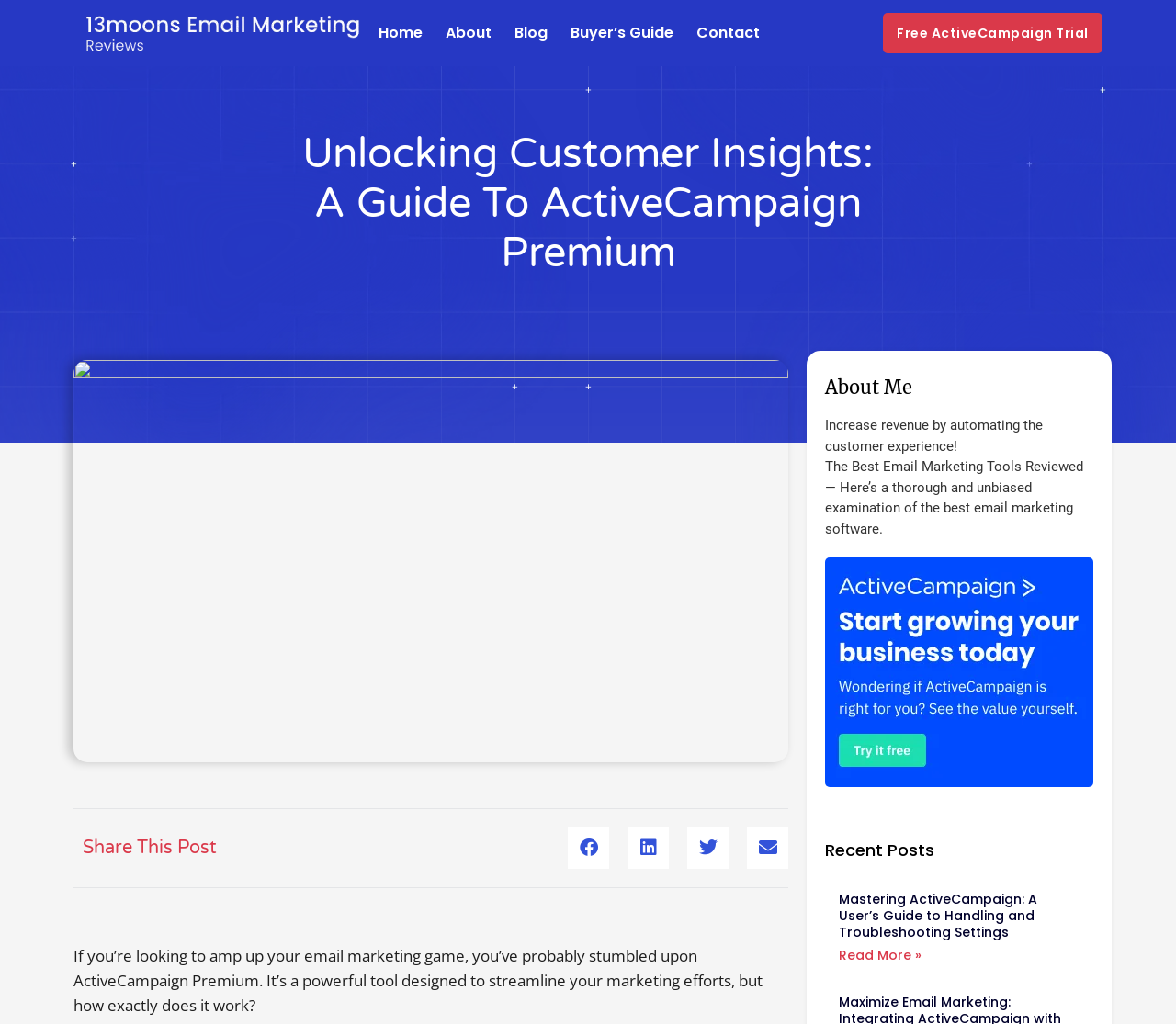Please find and generate the text of the main heading on the webpage.

Unlocking Customer Insights: A Guide To ActiveCampaign Premium